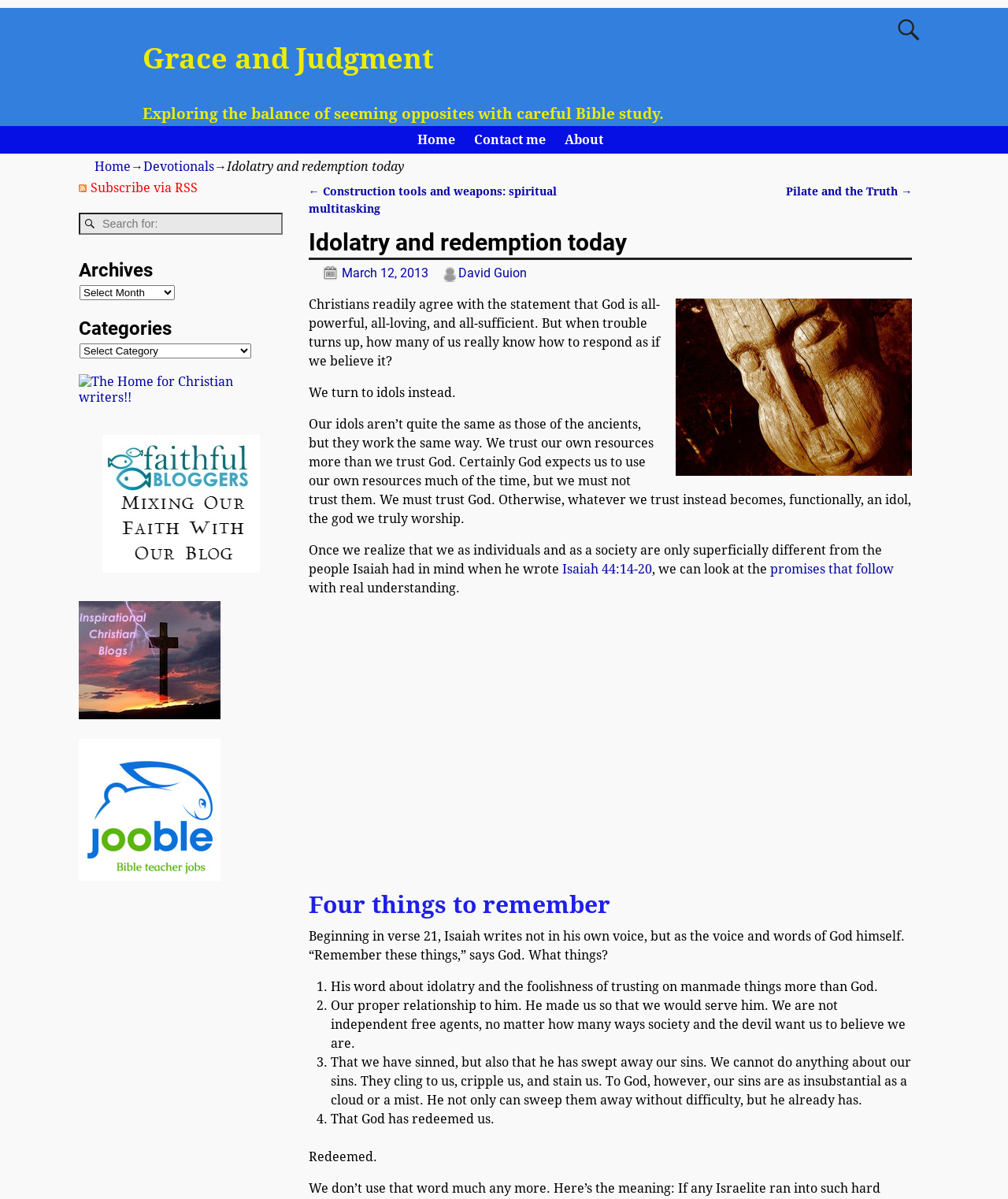Extract the main heading text from the webpage.

Grace and Judgment